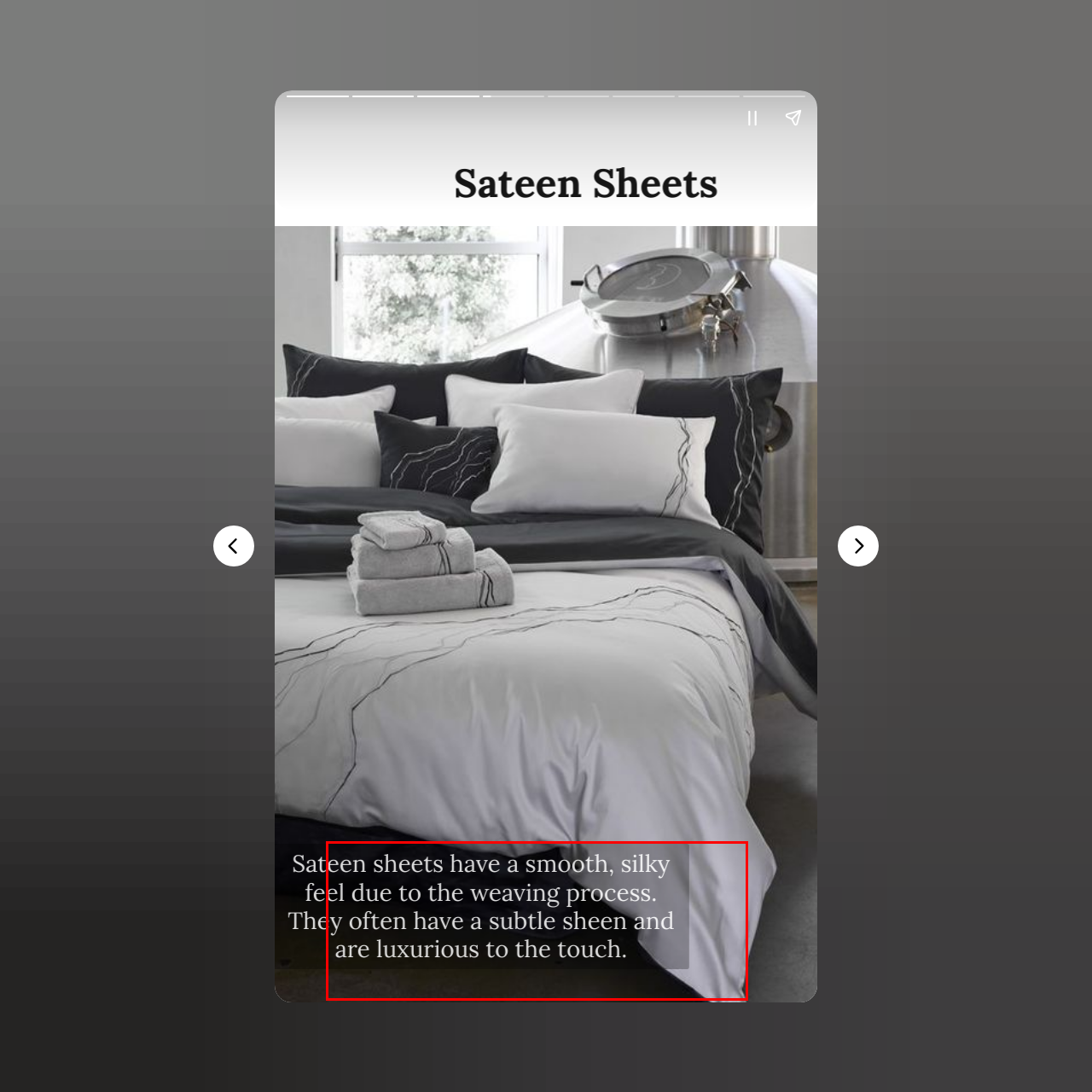Given a screenshot of a webpage with a red bounding box, extract the text content from the UI element inside the red bounding box.

Linen sheets have a natural, textured appearance and are known for their exceptional breathability. They become softer with each wash.